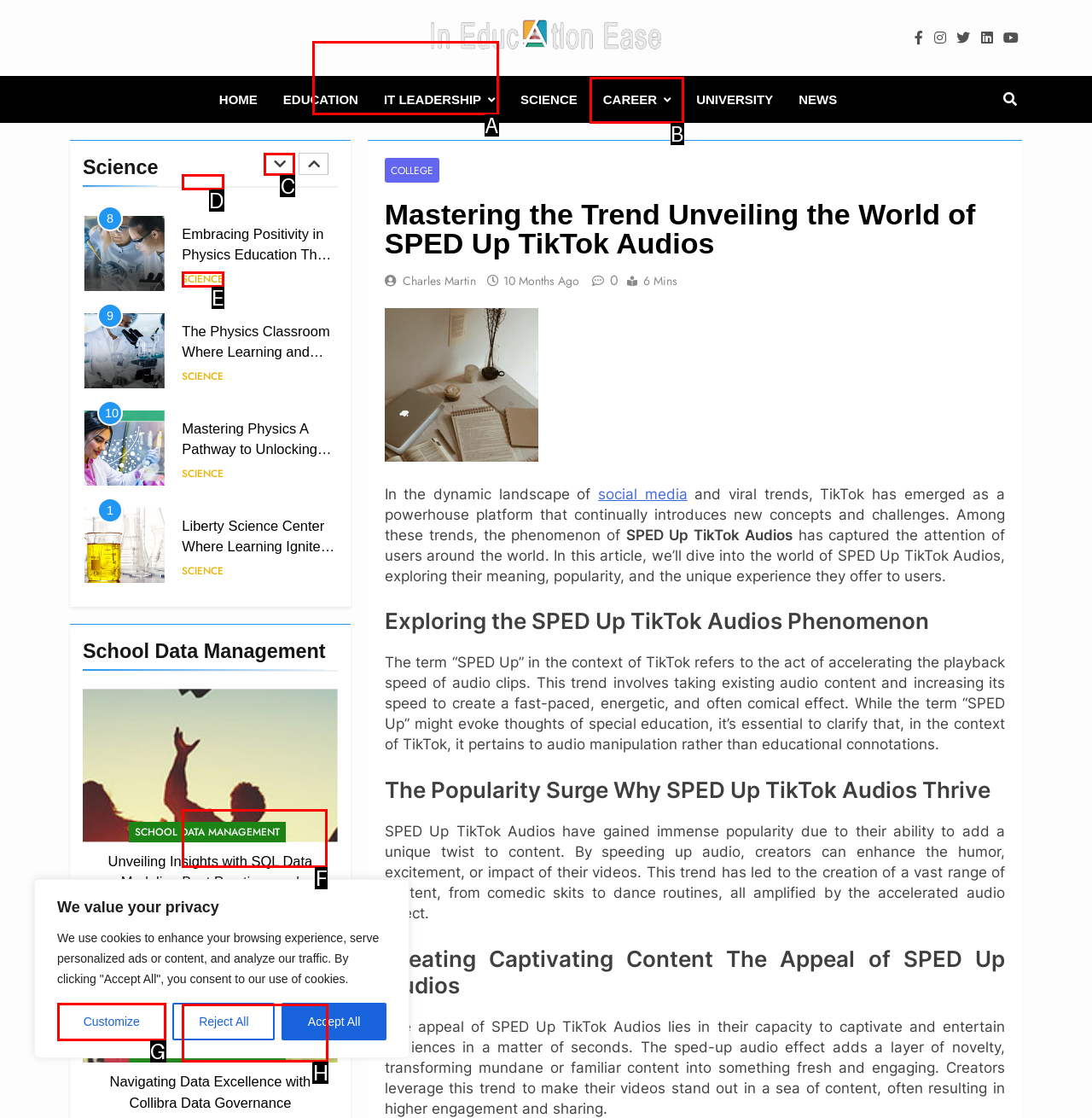Determine which option fits the following description: At Ease
Answer with the corresponding option's letter directly.

A